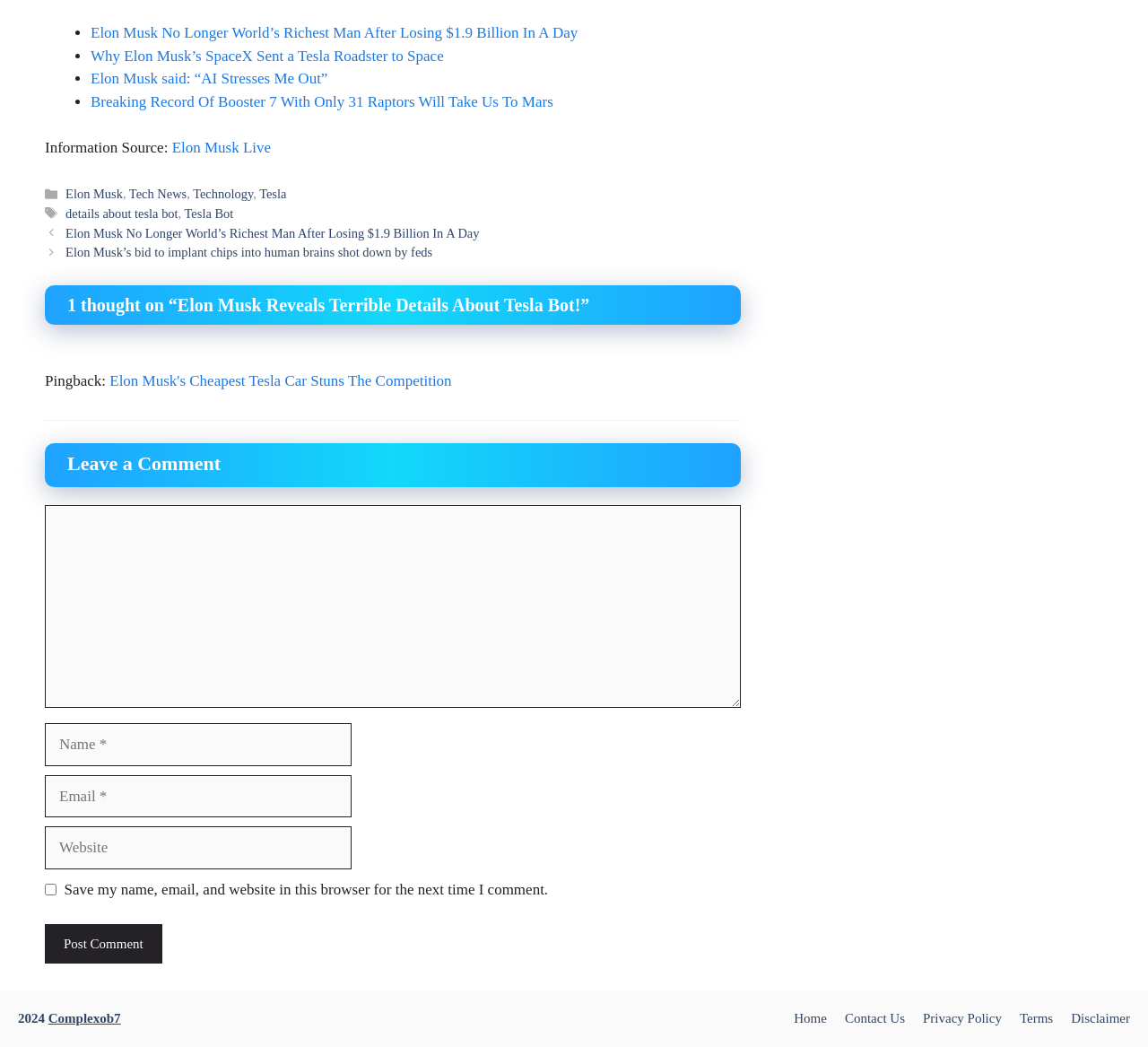What is the category of the article 'Elon Musk No Longer World’s Richest Man After Losing $1.9 Billion In A Day'?
Using the image, answer in one word or phrase.

Tech News